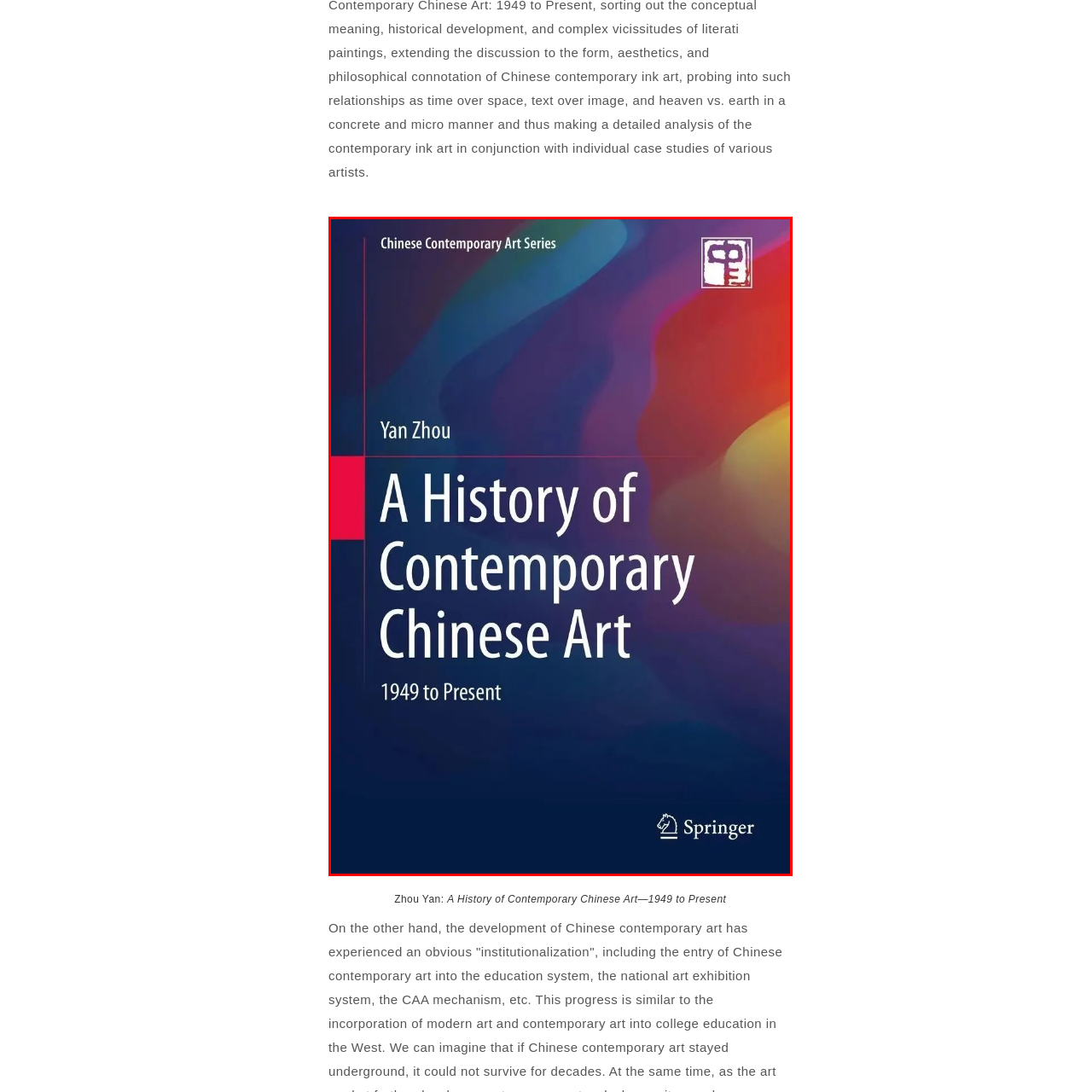Please look at the image highlighted by the red bounding box and provide a single word or phrase as an answer to this question:
What is the purpose of the book?

To explore and document Chinese art